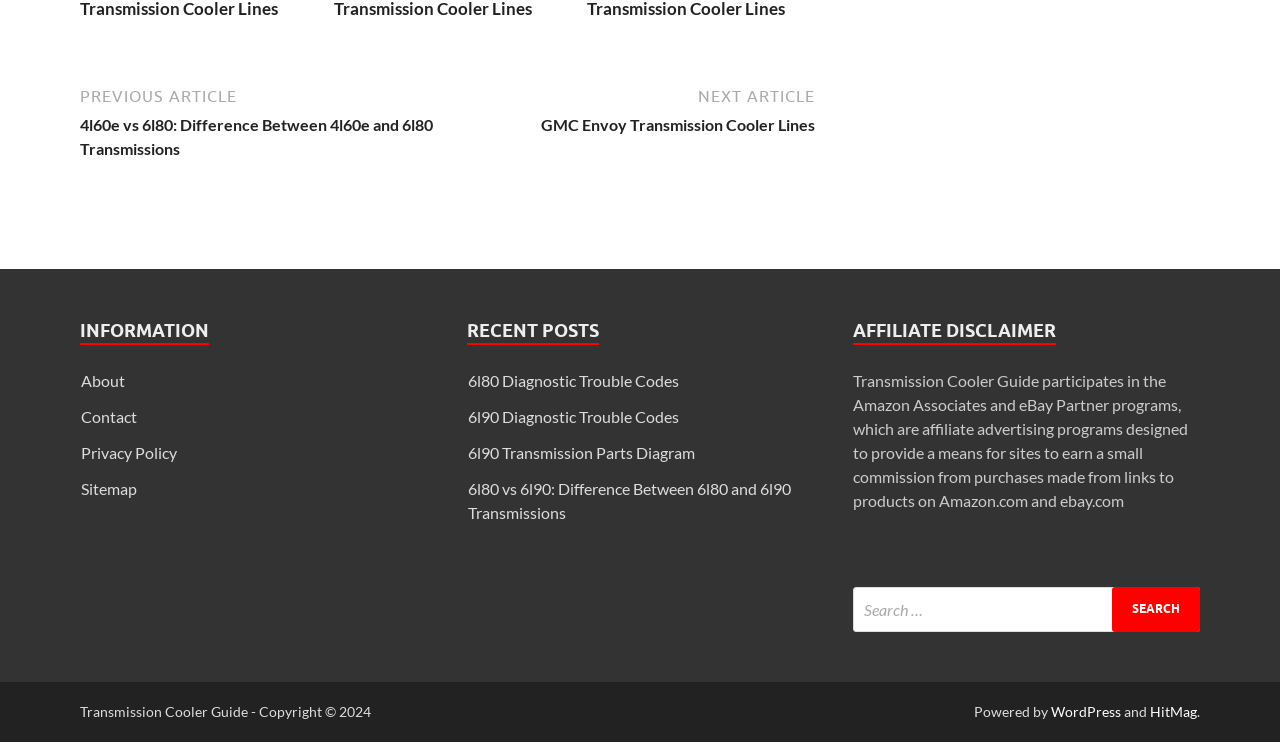Please specify the bounding box coordinates of the clickable section necessary to execute the following command: "Search for transmission cooler guides".

[0.667, 0.79, 0.937, 0.851]